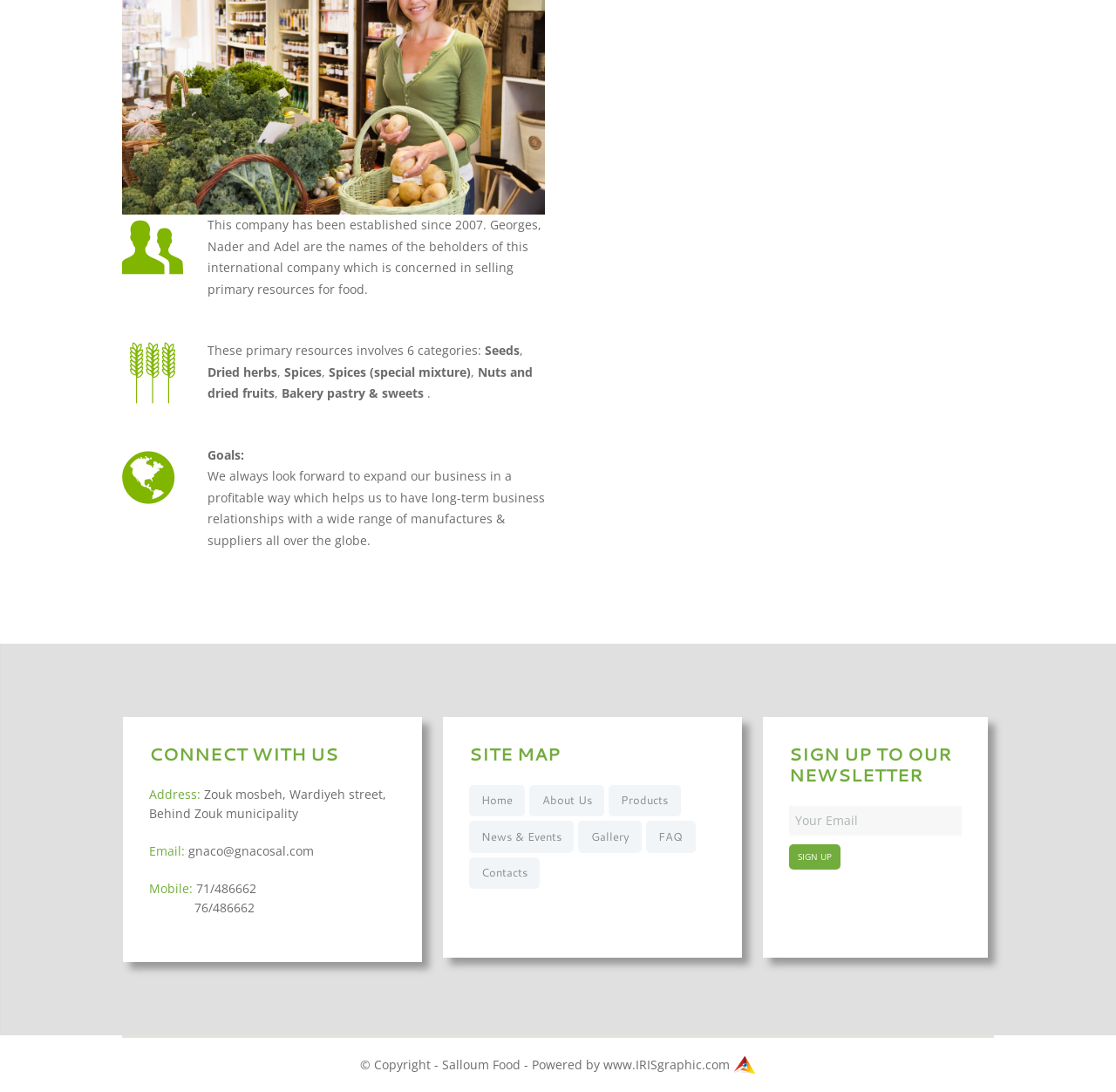Determine the bounding box coordinates for the HTML element mentioned in the following description: "Gallery". The coordinates should be a list of four floats ranging from 0 to 1, represented as [left, top, right, bottom].

[0.518, 0.752, 0.575, 0.781]